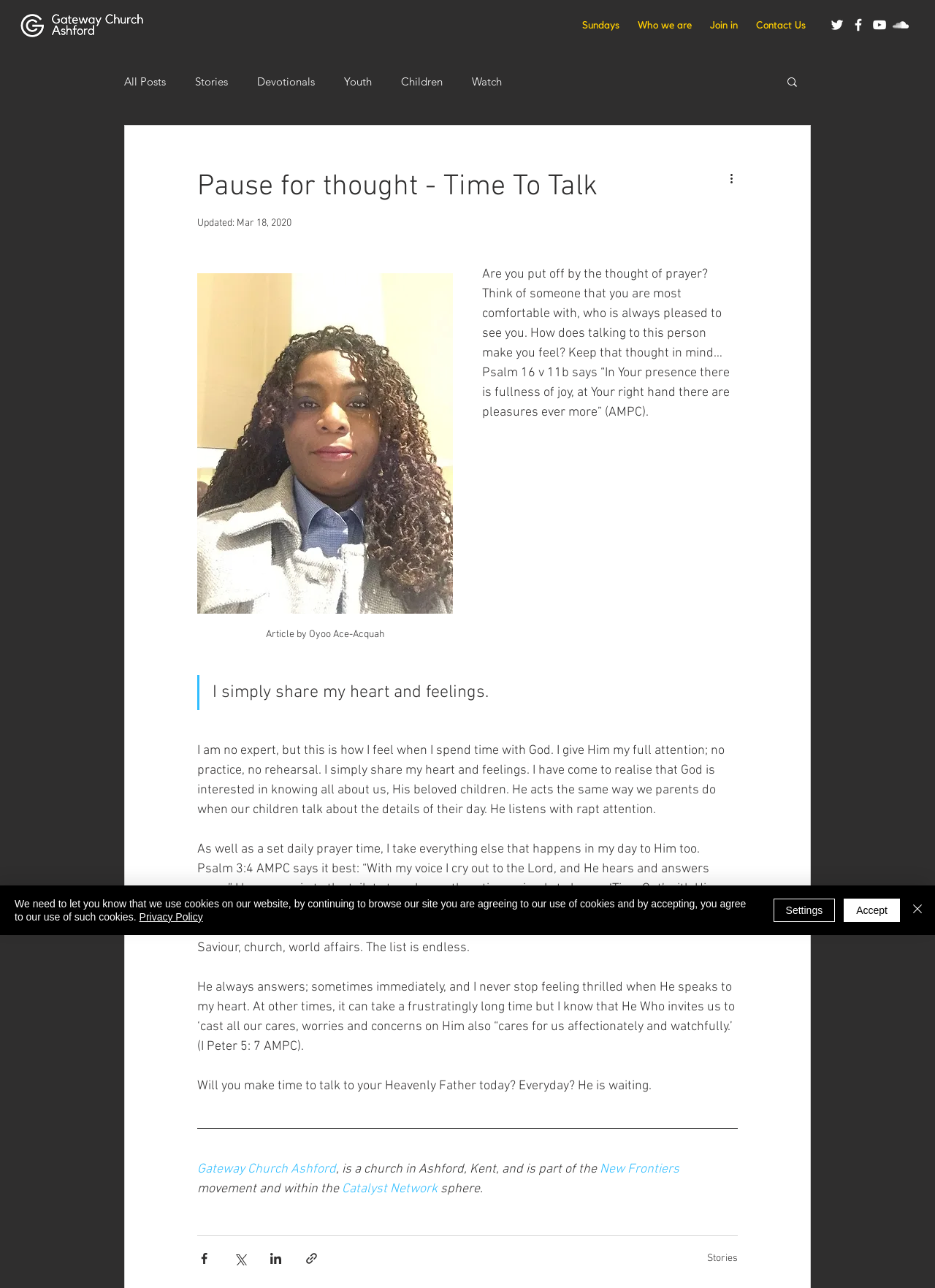What is the category of the article?
Please give a well-detailed answer to the question.

Based on the navigation section, I found a link element with the text 'Devotionals', which suggests that the article belongs to this category.